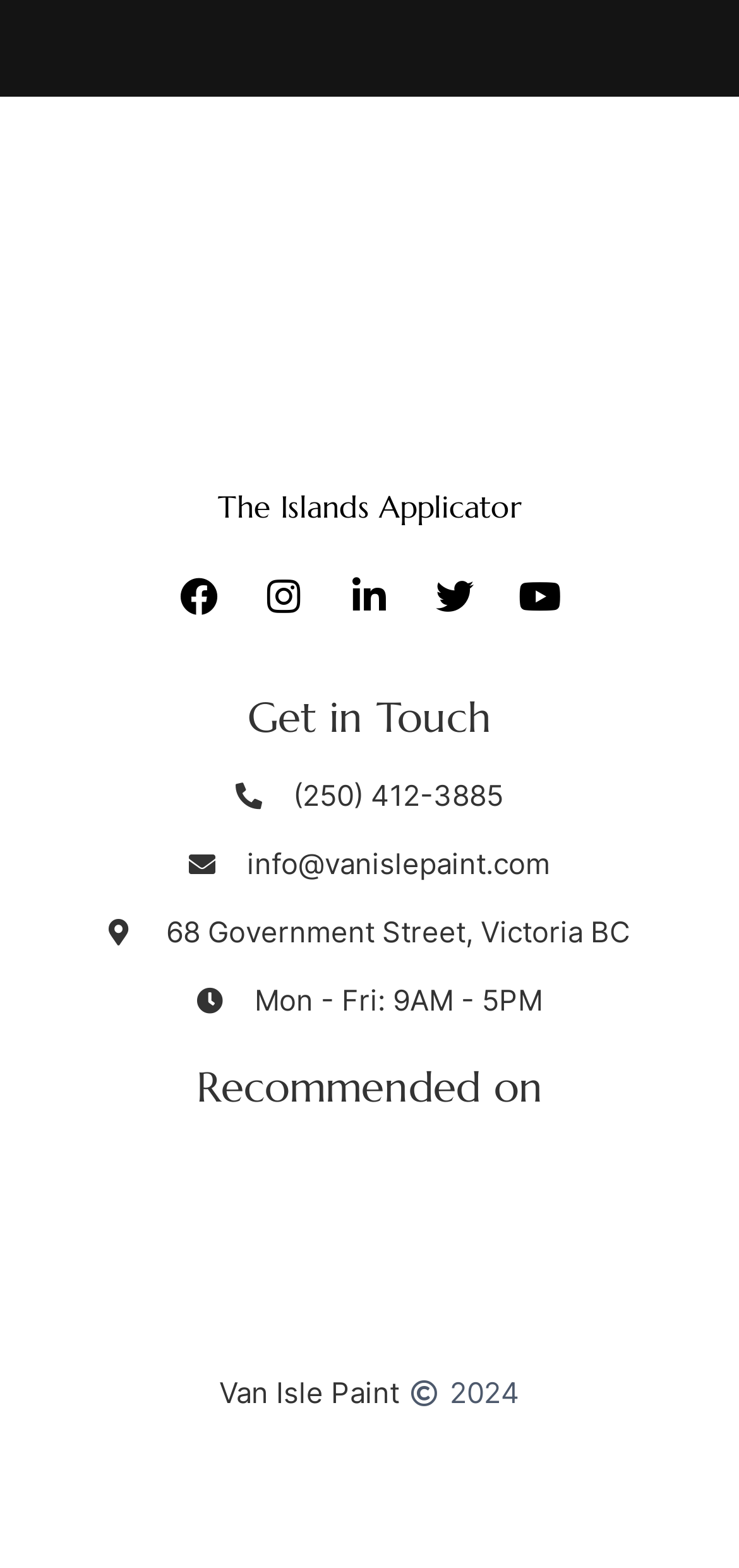Please provide a detailed answer to the question below by examining the image:
How many social media links are there?

There are five social media links: Facebook, Instagram, Linkedin-in, Twitter, and Youtube, which can be found in the links section at the top of the webpage.